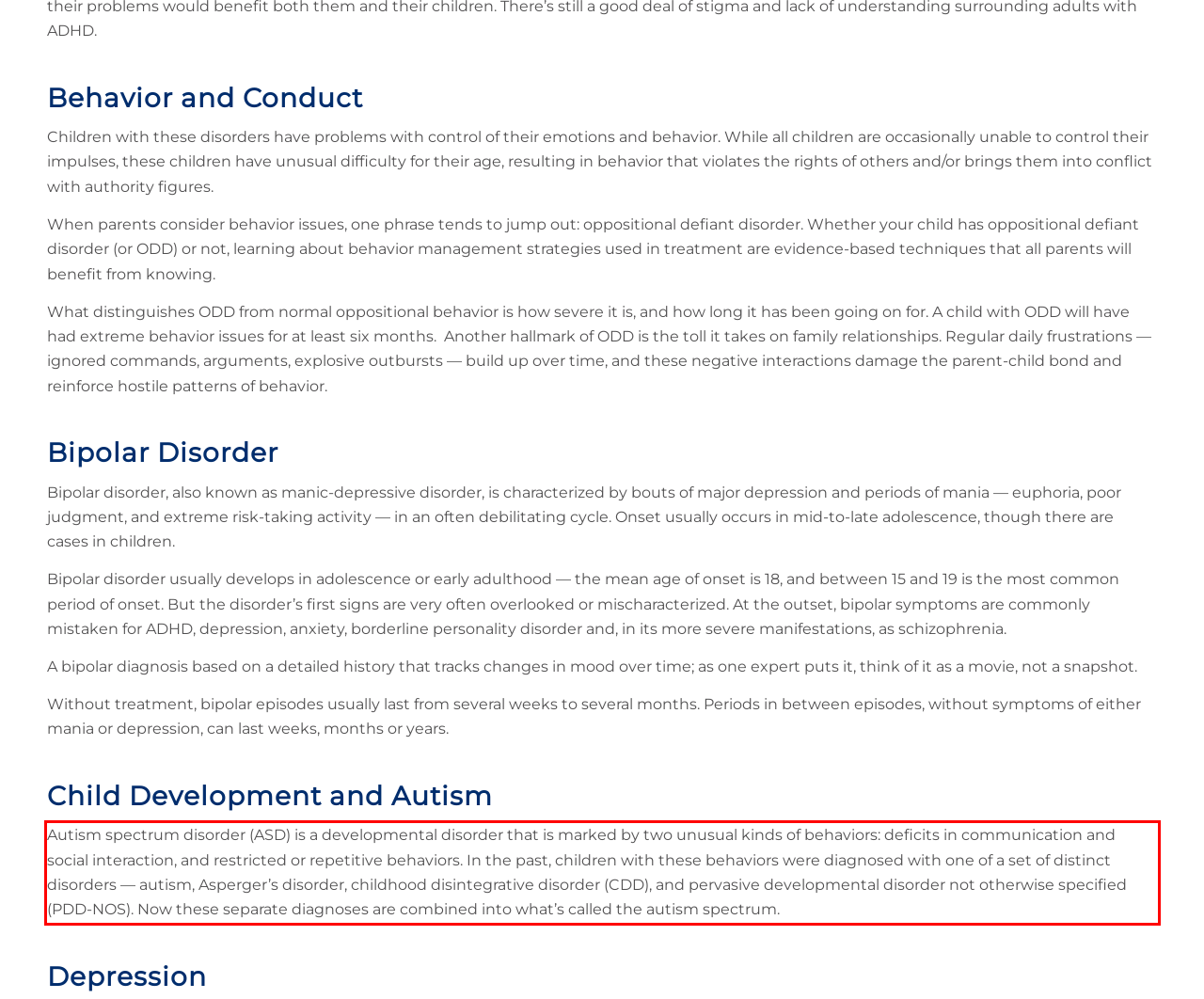Please analyze the provided webpage screenshot and perform OCR to extract the text content from the red rectangle bounding box.

Autism spectrum disorder (ASD) is a developmental disorder that is marked by two unusual kinds of behaviors: deficits in communication and social interaction, and restricted or repetitive behaviors. In the past, children with these behaviors were diagnosed with one of a set of distinct disorders — autism, Asperger’s disorder, childhood disintegrative disorder (CDD), and pervasive developmental disorder not otherwise specified (PDD-NOS). Now these separate diagnoses are combined into what’s called the autism spectrum.